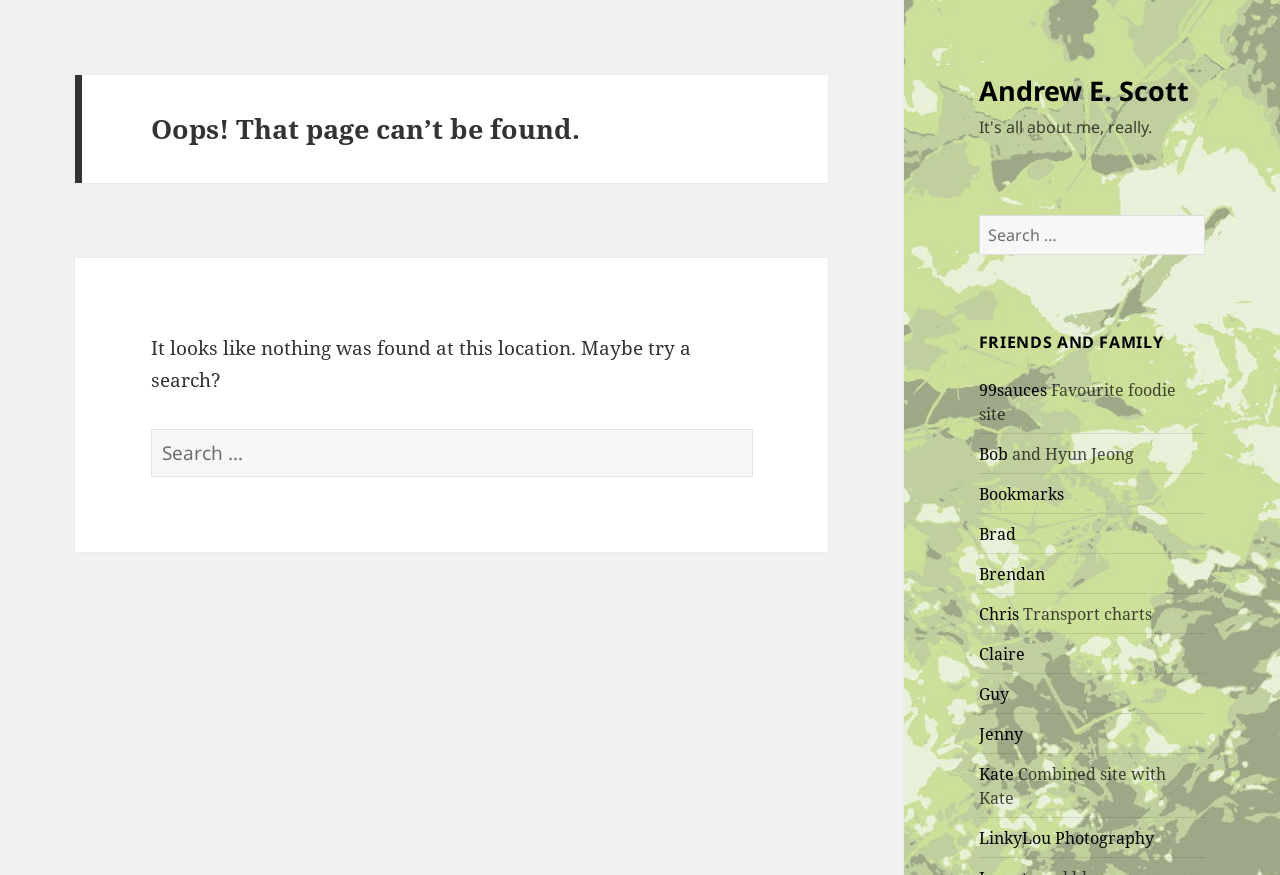Locate the bounding box coordinates of the region to be clicked to comply with the following instruction: "Go to 99sauces". The coordinates must be four float numbers between 0 and 1, in the form [left, top, right, bottom].

[0.765, 0.433, 0.818, 0.458]